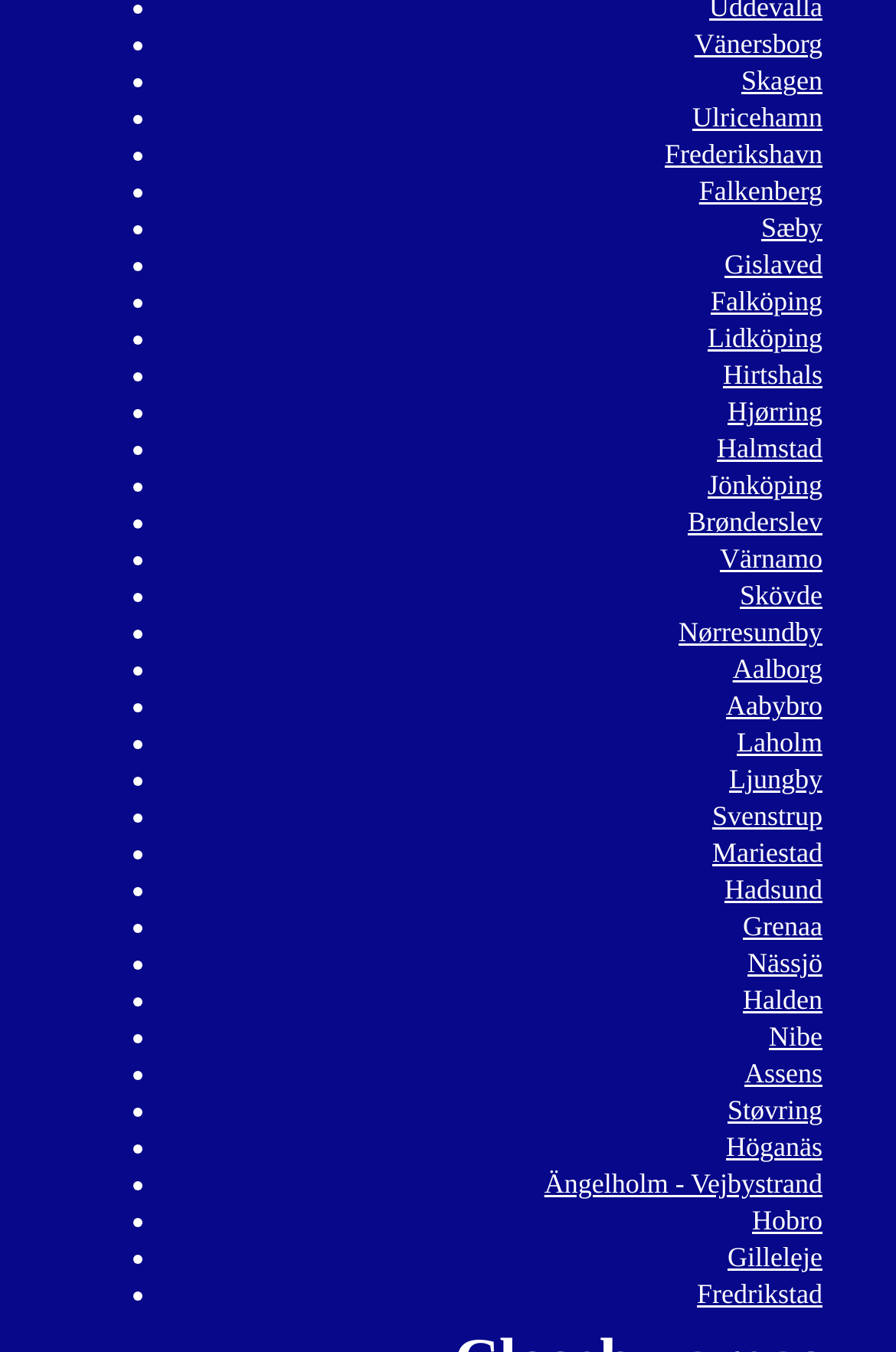Determine the coordinates of the bounding box for the clickable area needed to execute this instruction: "Visit Skagen".

[0.827, 0.048, 0.918, 0.072]